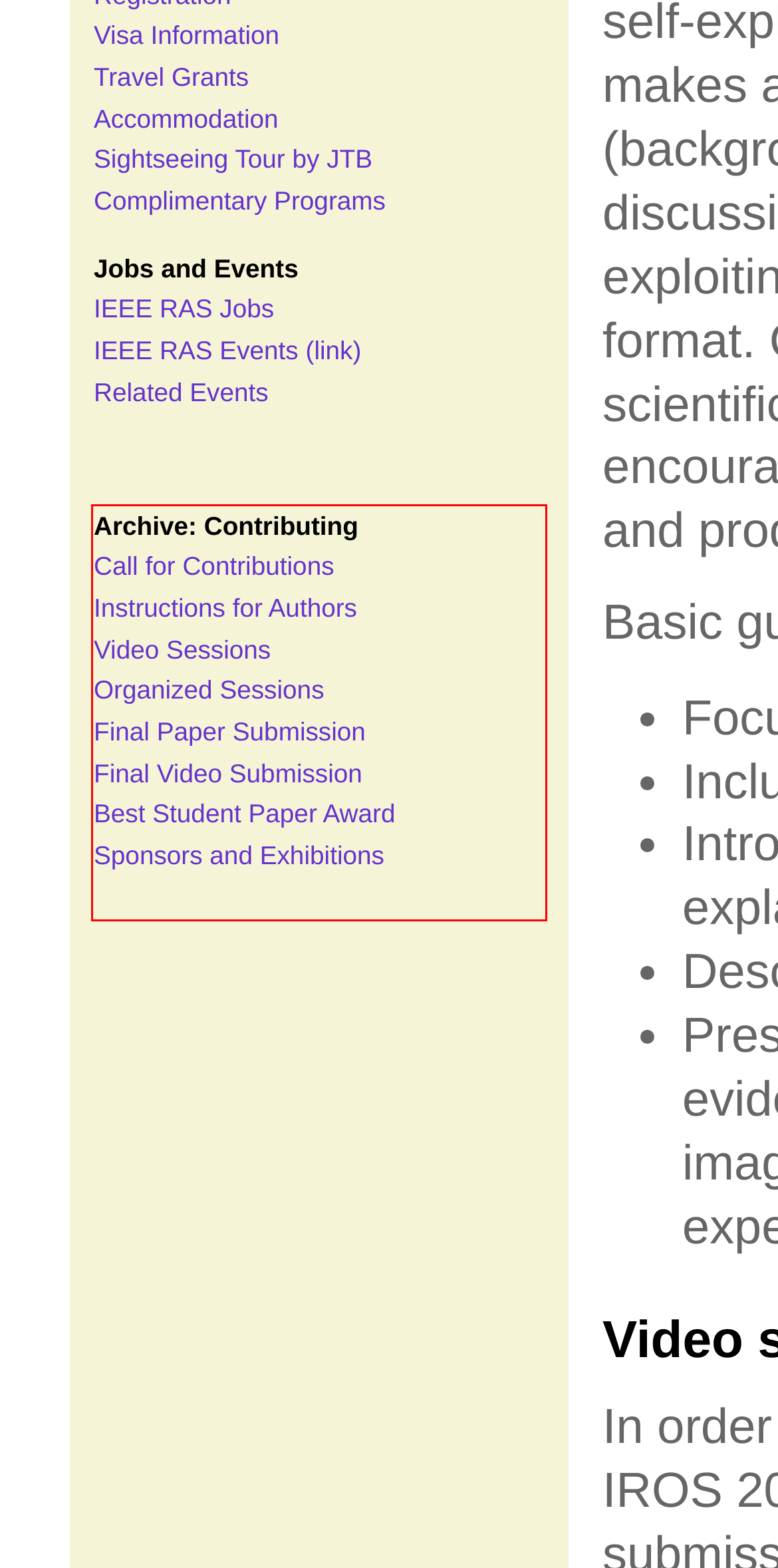Given a webpage screenshot with a red bounding box, perform OCR to read and deliver the text enclosed by the red bounding box.

Archive: Contributing Call for Contributions Instructions for Authors Video Sessions Organized Sessions Final Paper Submission Final Video Submission Best Student Paper Award Sponsors and Exhibitions